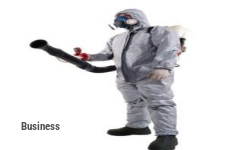What is the device used for?
Please ensure your answer is as detailed and informative as possible.

The large, specialized device the person is equipped with resembles a fogging machine, which is typically used to apply disinfectants or pesticides in industries focused on health and safety, environmental protection, or pest control.